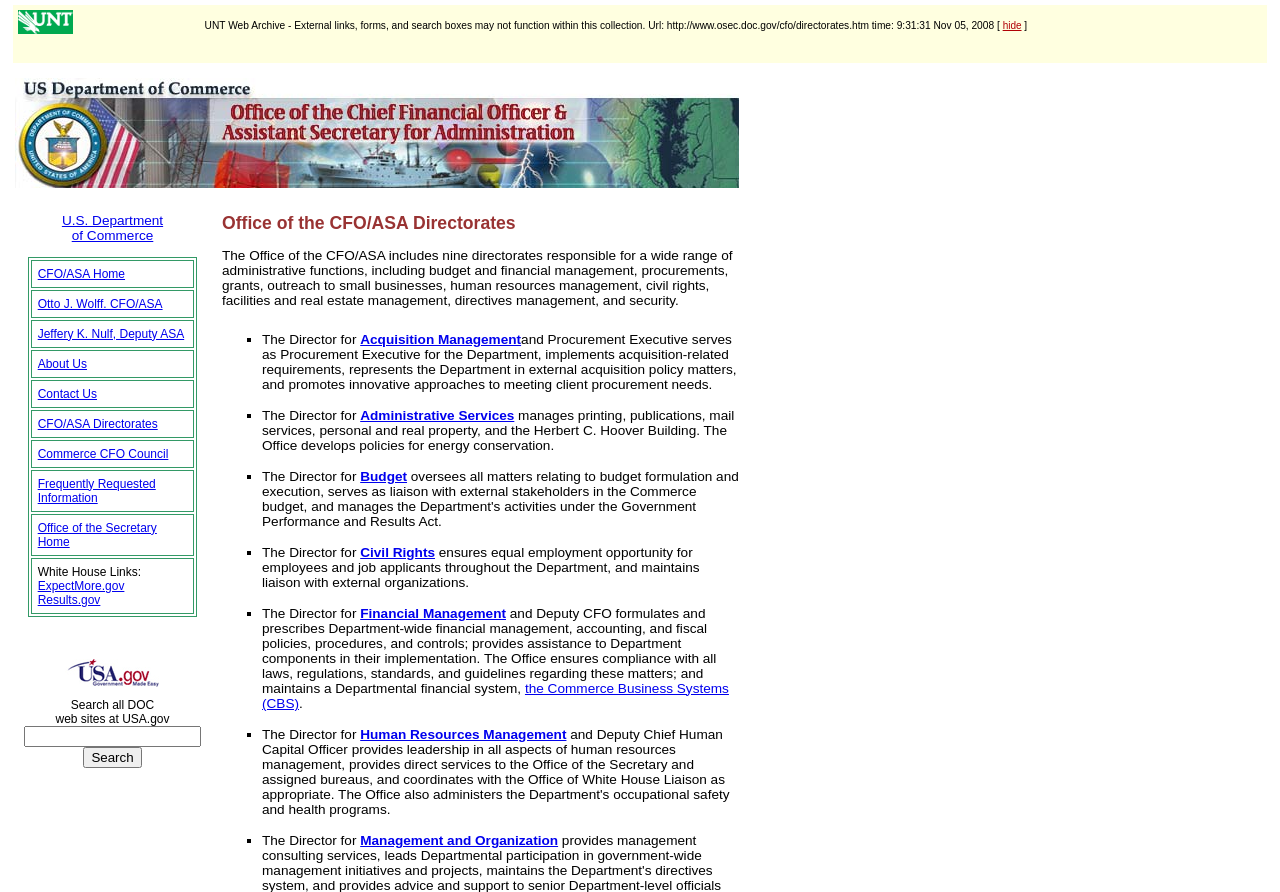Specify the bounding box coordinates for the region that must be clicked to perform the given instruction: "Search all DOC web sites at USA.gov".

[0.019, 0.814, 0.157, 0.837]